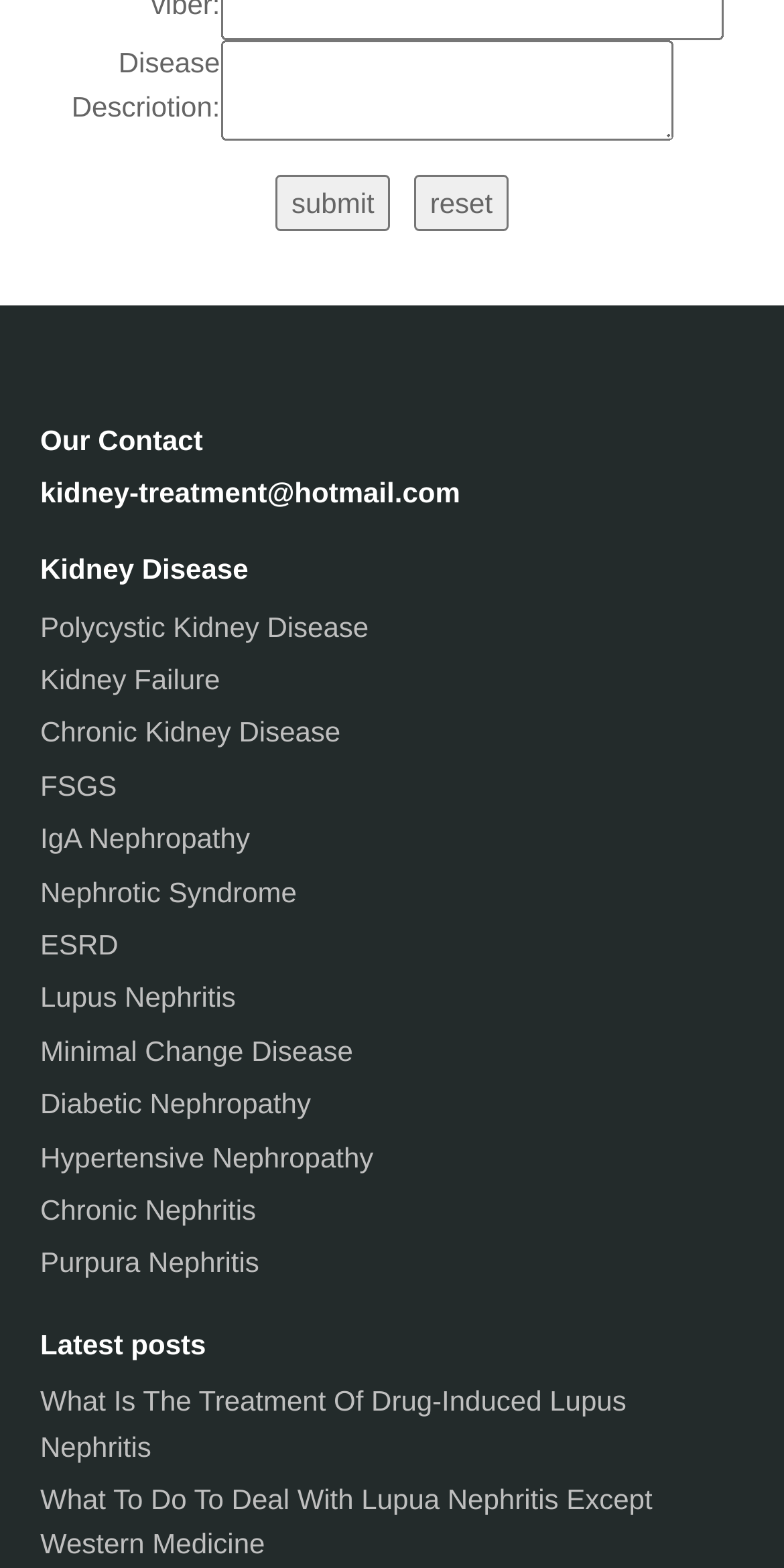What is the purpose of the textbox?
Use the screenshot to answer the question with a single word or phrase.

Enter disease description